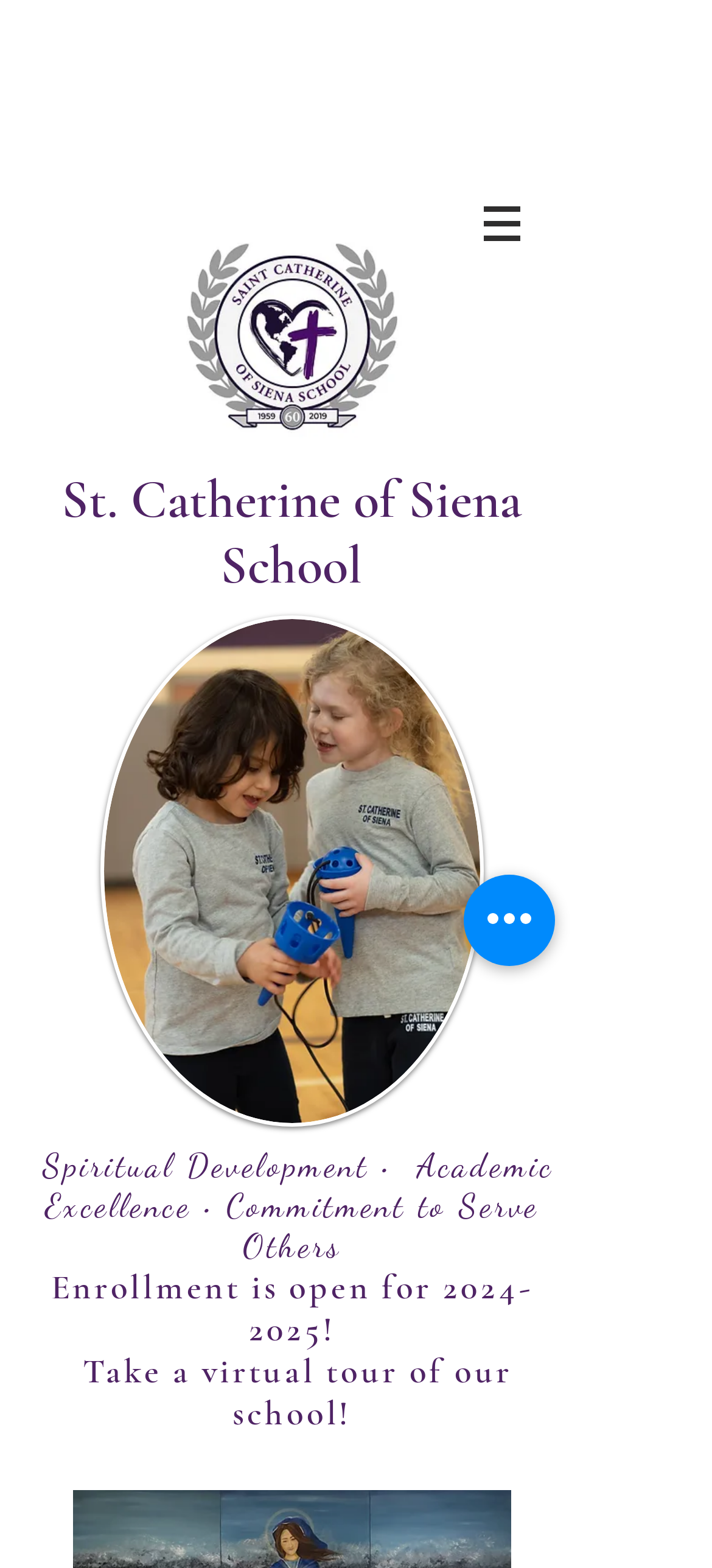Please provide a comprehensive response to the question below by analyzing the image: 
What is the theme of the image at the top?

I inferred the answer by noticing the image element with the text '60th anniversay logo.jpg' which suggests that the image is related to the school's anniversary and is likely to be a logo.